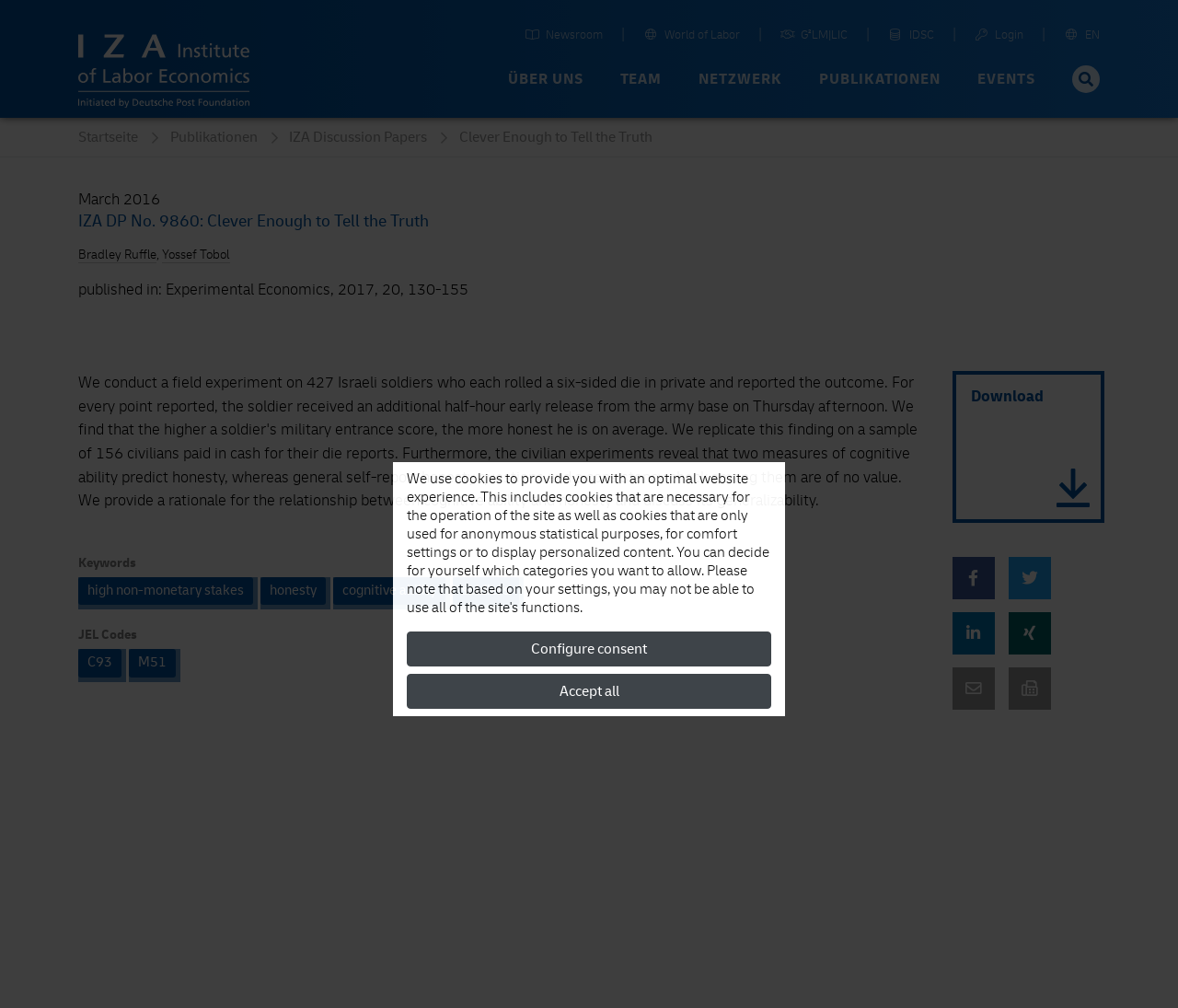Determine the bounding box coordinates for the element that should be clicked to follow this instruction: "Download the paper". The coordinates should be given as four float numbers between 0 and 1, in the format [left, top, right, bottom].

[0.809, 0.368, 0.937, 0.519]